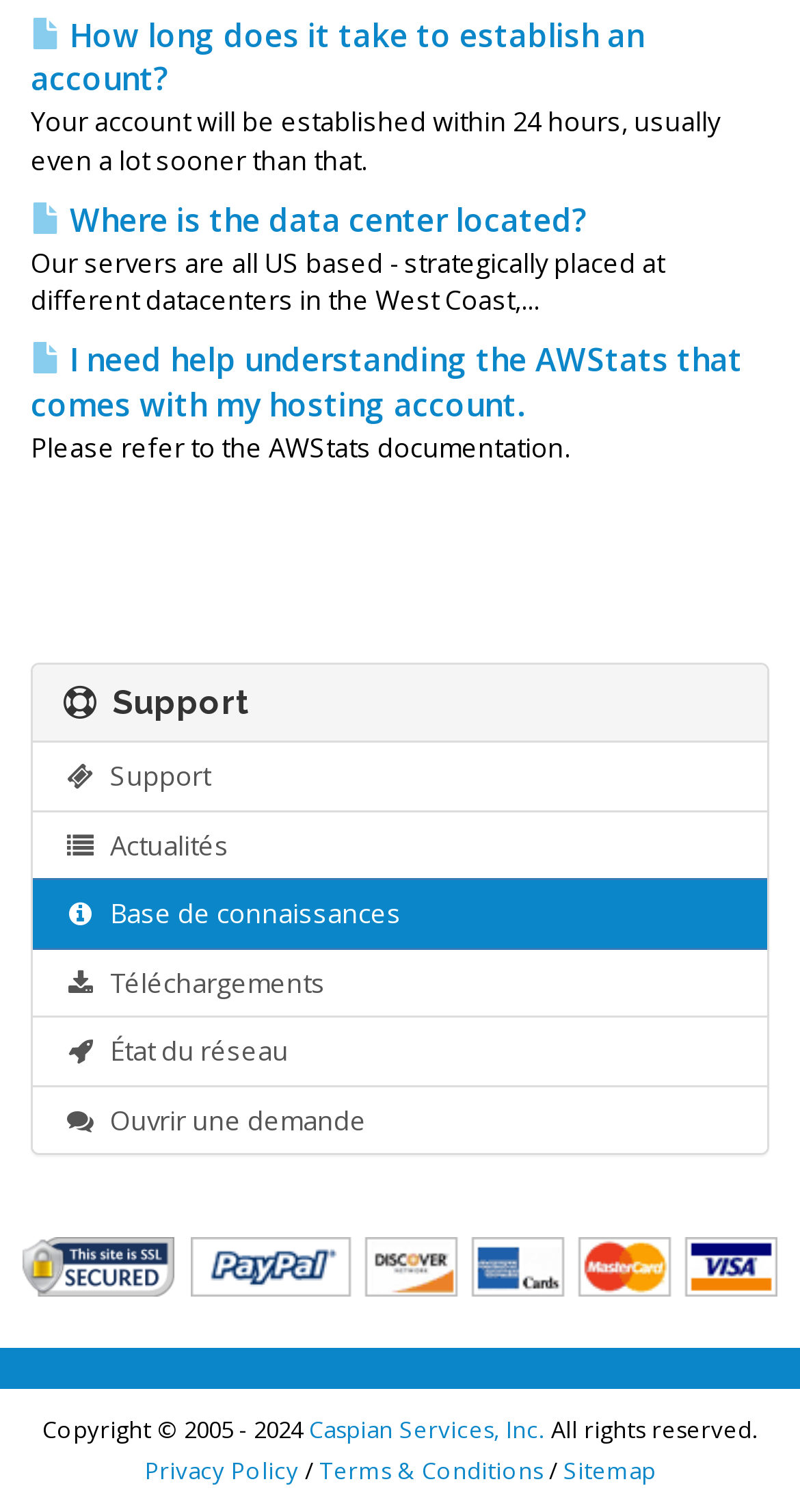Please indicate the bounding box coordinates for the clickable area to complete the following task: "Visit the Dining page". The coordinates should be specified as four float numbers between 0 and 1, i.e., [left, top, right, bottom].

None